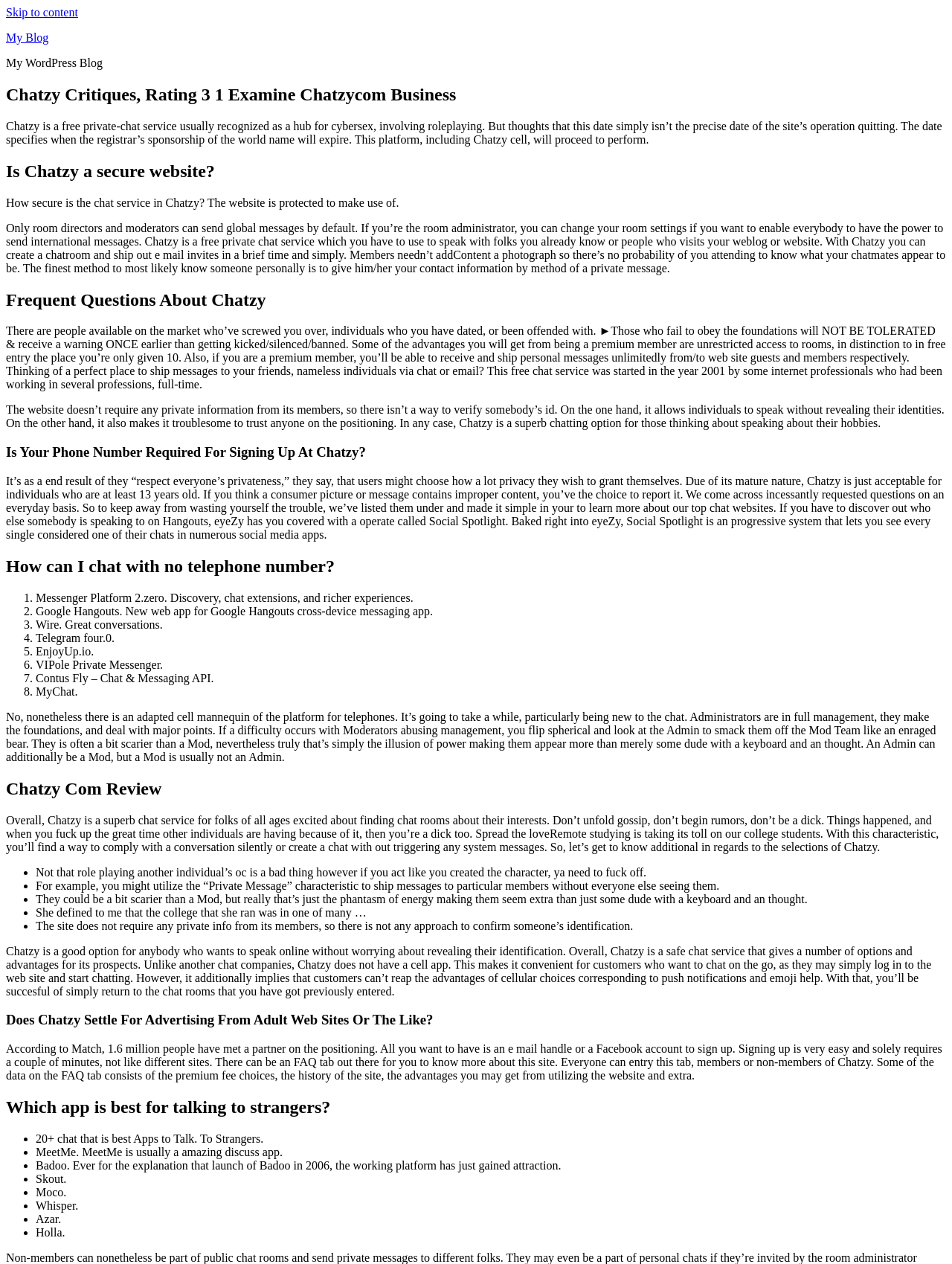Can you give a comprehensive explanation to the question given the content of the image?
Is phone number required for signing up at Chatzy?

According to the webpage, it is mentioned that 'It’s because they “respect everyone’s privacy,” they say, that users might choose how much privacy they wish to grant themselves.' and 'Is Your Phone Number Required For Signing Up At Chatzy?' section, which implies that phone number is not required for signing up.